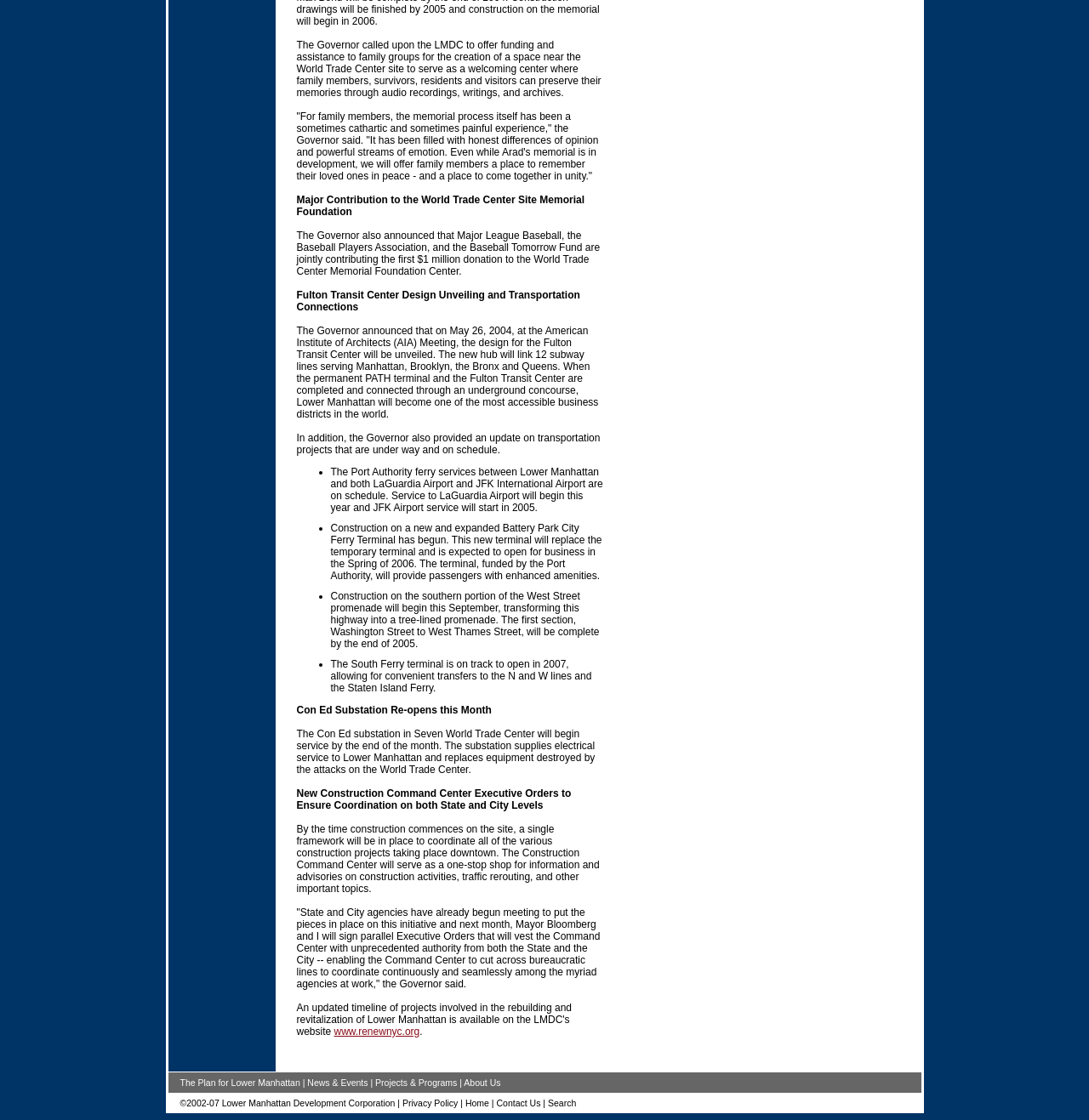Please determine the bounding box coordinates of the section I need to click to accomplish this instruction: "Read about the Privacy Policy".

[0.369, 0.98, 0.421, 0.989]